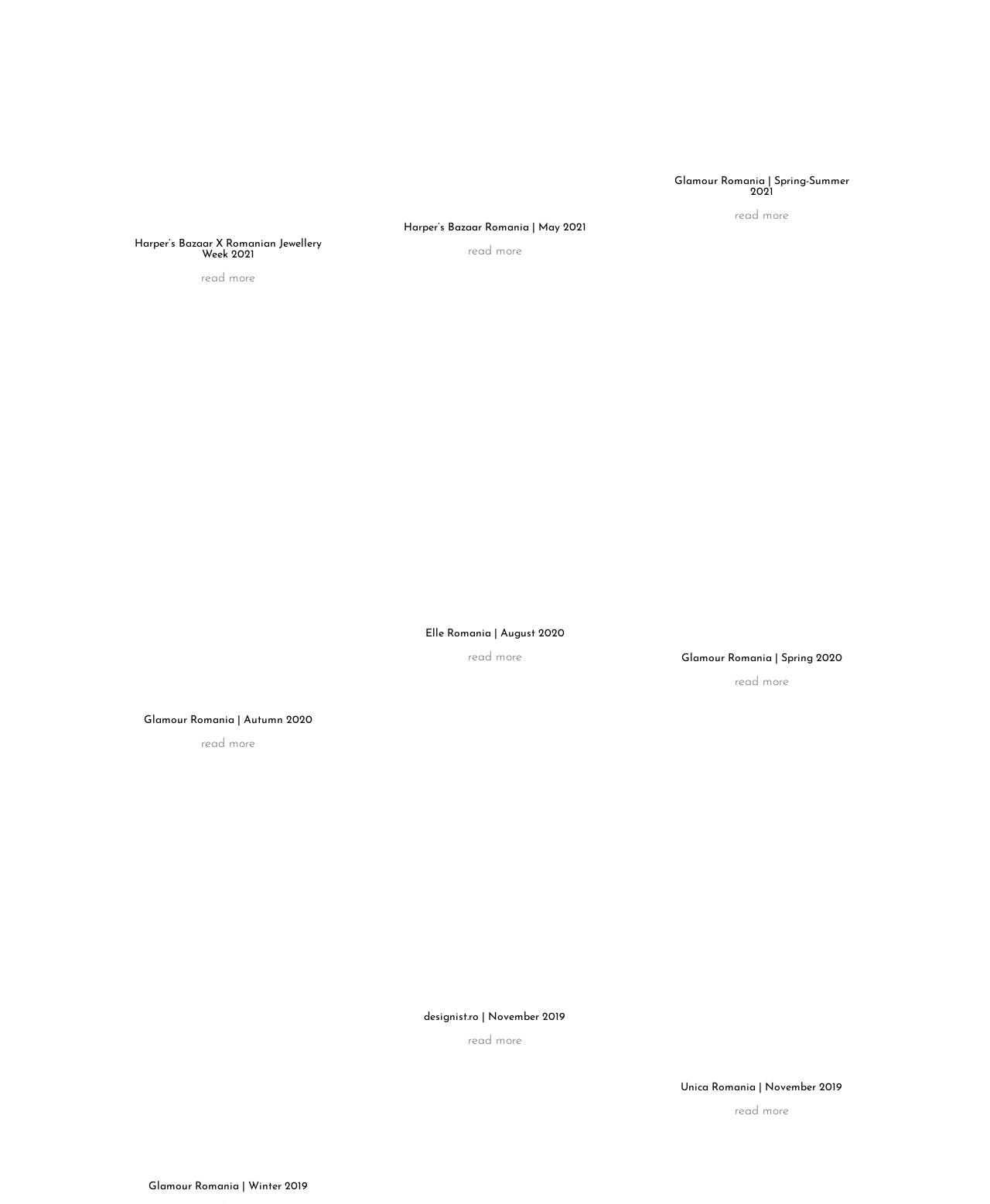Please identify the bounding box coordinates of the element that needs to be clicked to perform the following instruction: "read more about Elle Romania | August 2020".

[0.473, 0.541, 0.527, 0.551]